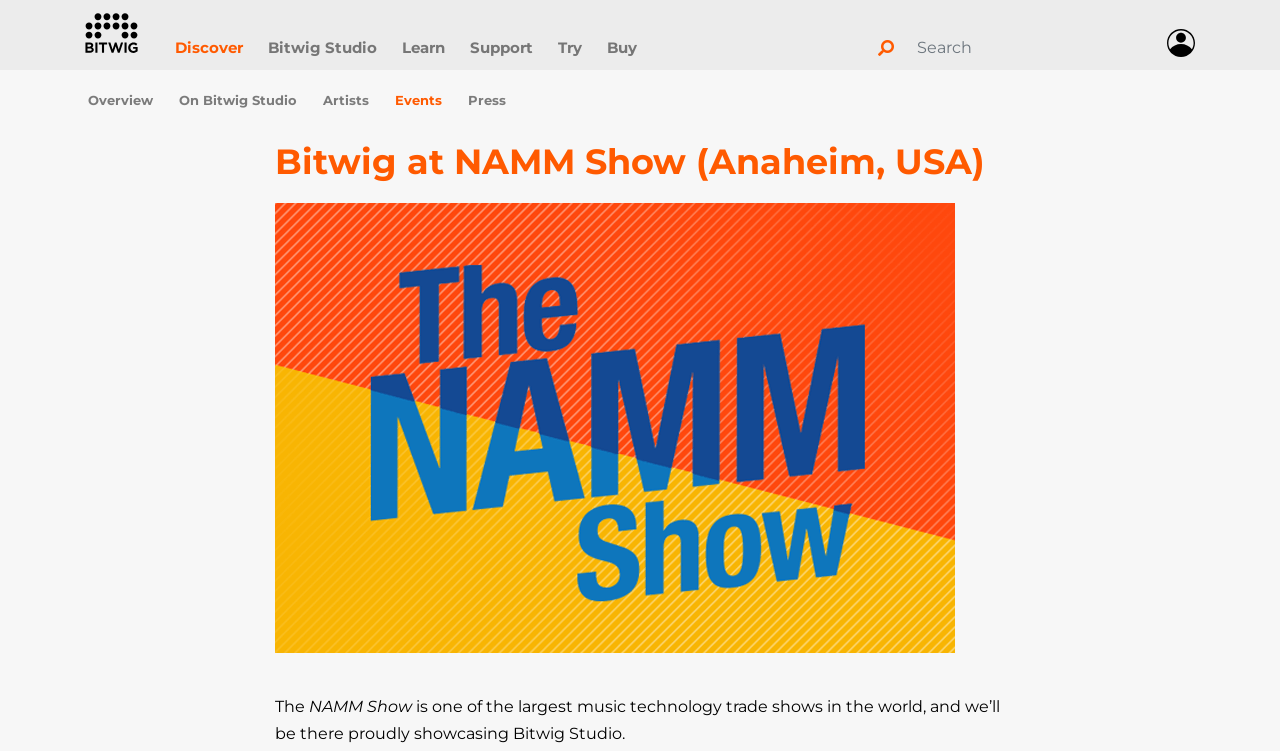Respond concisely with one word or phrase to the following query:
How many images are there on the webpage?

2